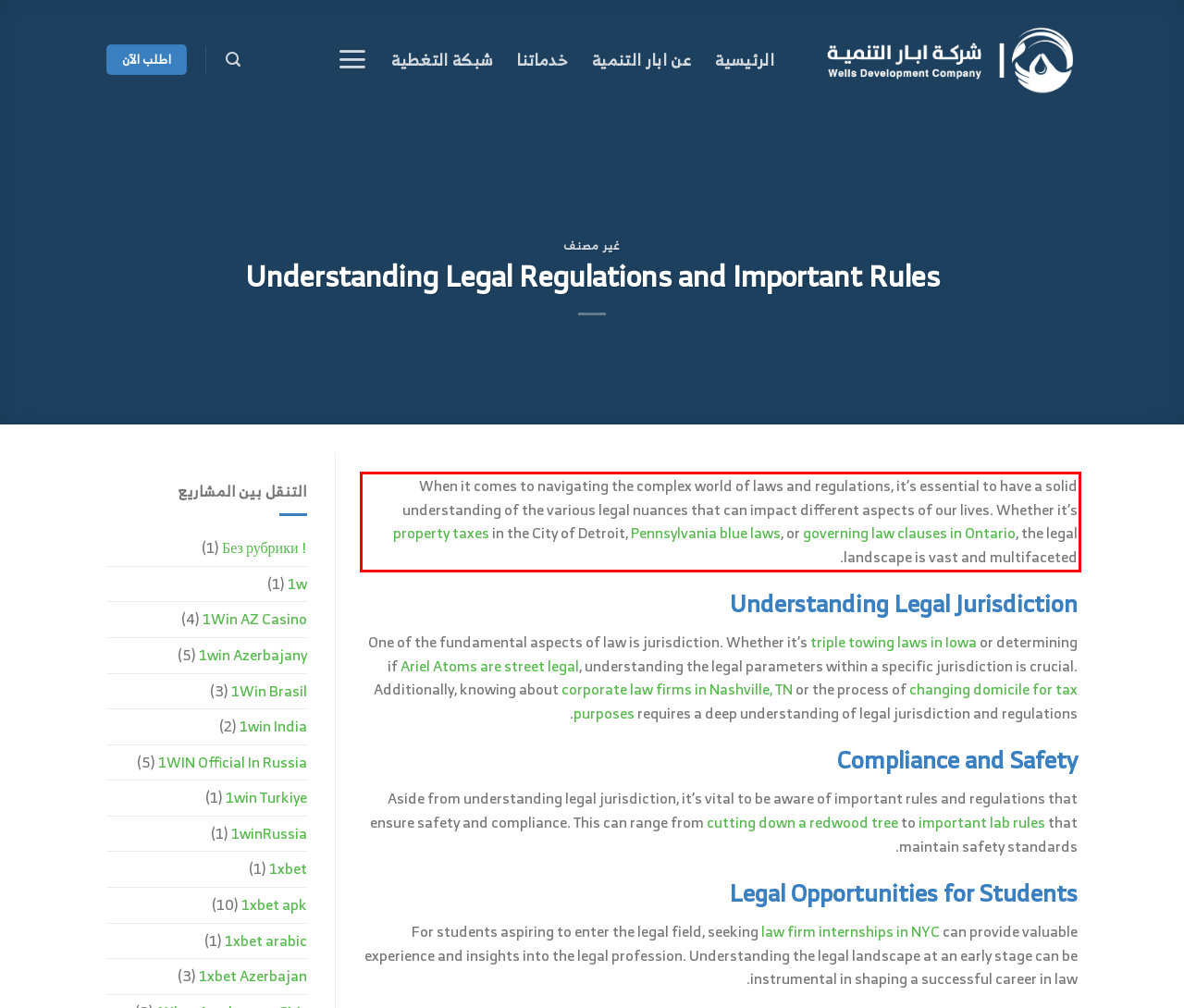You are provided with a screenshot of a webpage featuring a red rectangle bounding box. Extract the text content within this red bounding box using OCR.

When it comes to navigating the complex world of laws and regulations, it’s essential to have a solid understanding of the various legal nuances that can impact different aspects of our lives. Whether it’s property taxes in the City of Detroit, Pennsylvania blue laws, or governing law clauses in Ontario, the legal landscape is vast and multifaceted.